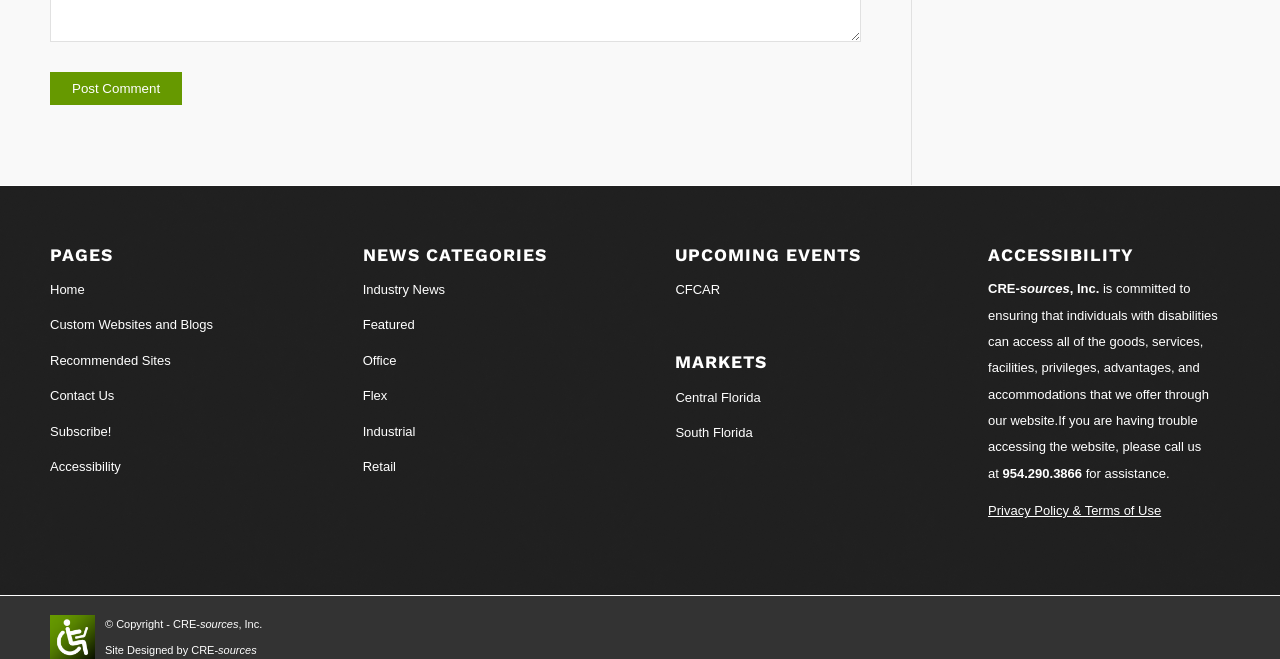Please identify the bounding box coordinates of where to click in order to follow the instruction: "Call for assistance at 954.290.3866".

[0.783, 0.707, 0.845, 0.73]